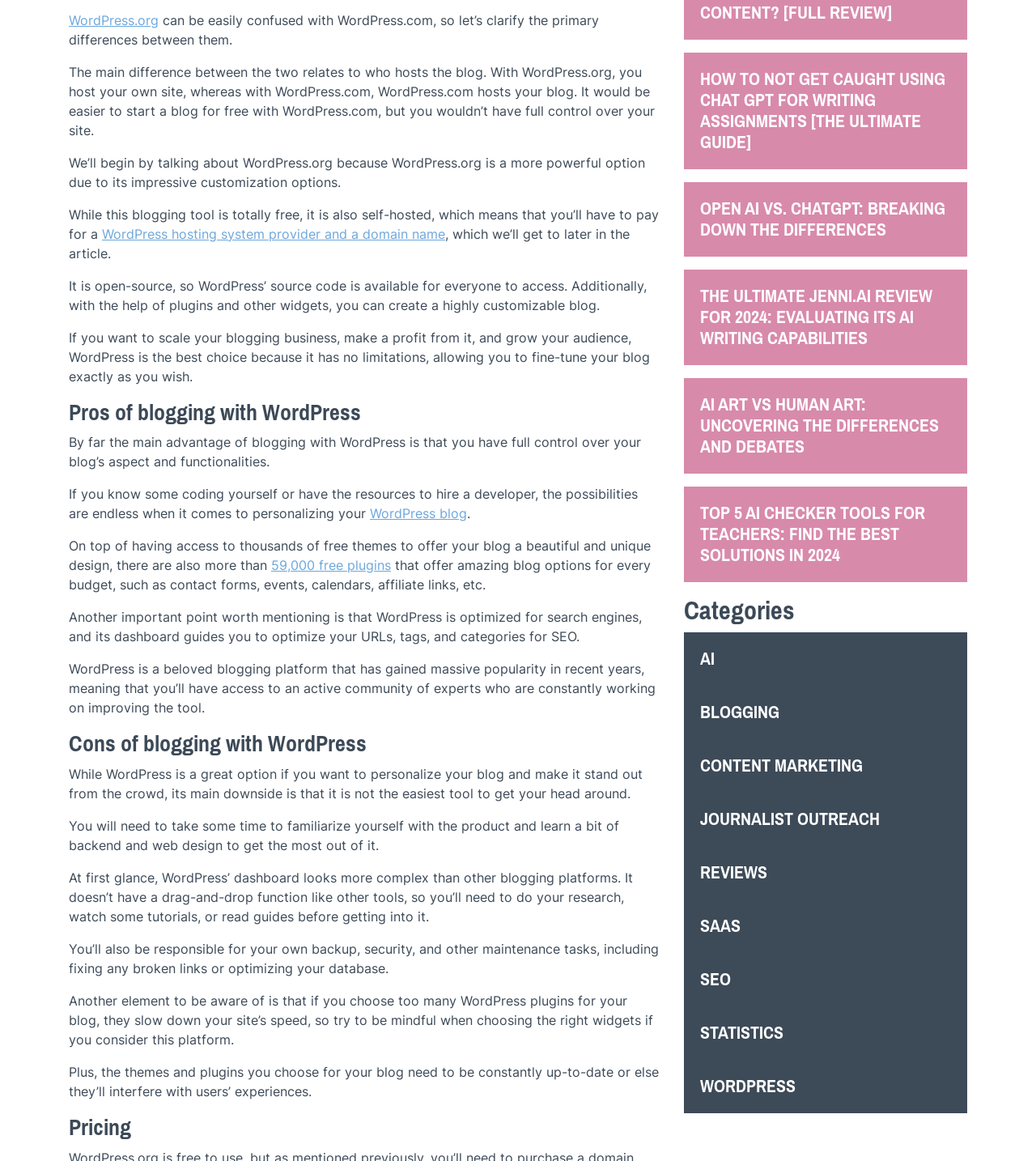Determine the bounding box coordinates of the clickable element to achieve the following action: 'Click on the WordPress link under categories'. Provide the coordinates as four float values between 0 and 1, formatted as [left, top, right, bottom].

[0.676, 0.926, 0.768, 0.944]